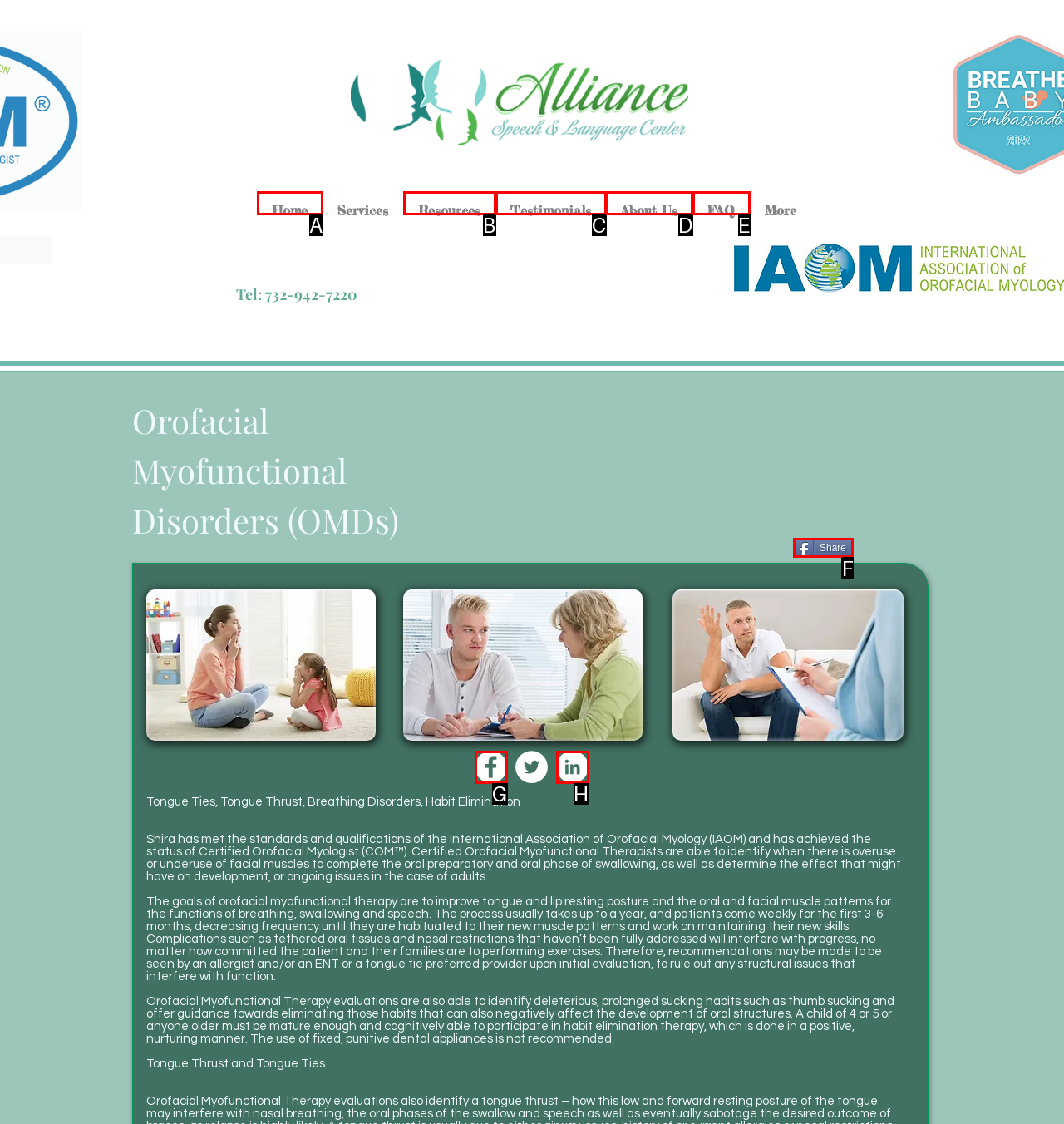To achieve the task: Click the 'Share' button, indicate the letter of the correct choice from the provided options.

F